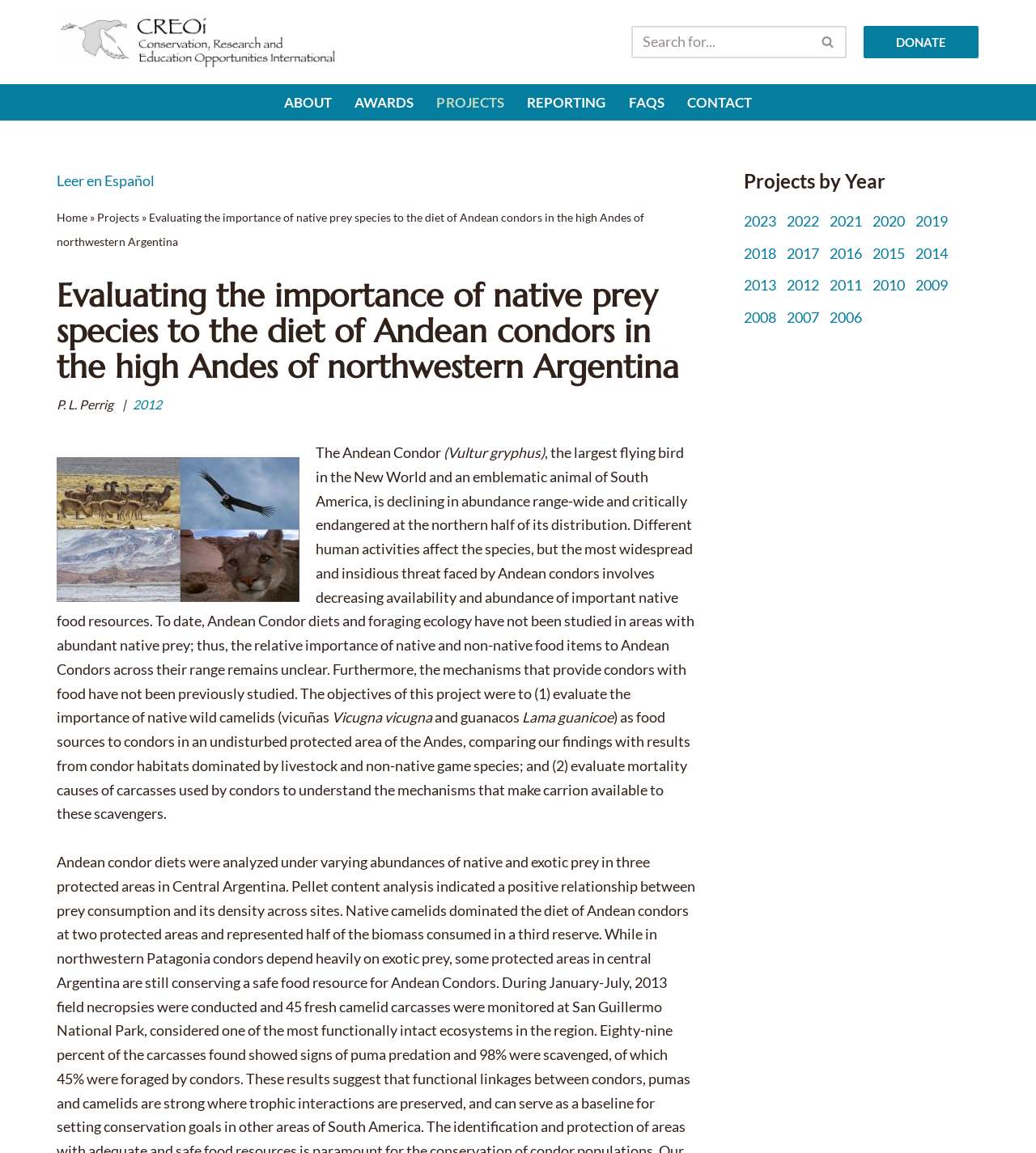Identify the bounding box coordinates of the area that should be clicked in order to complete the given instruction: "Search for a keyword". The bounding box coordinates should be four float numbers between 0 and 1, i.e., [left, top, right, bottom].

[0.609, 0.022, 0.817, 0.051]